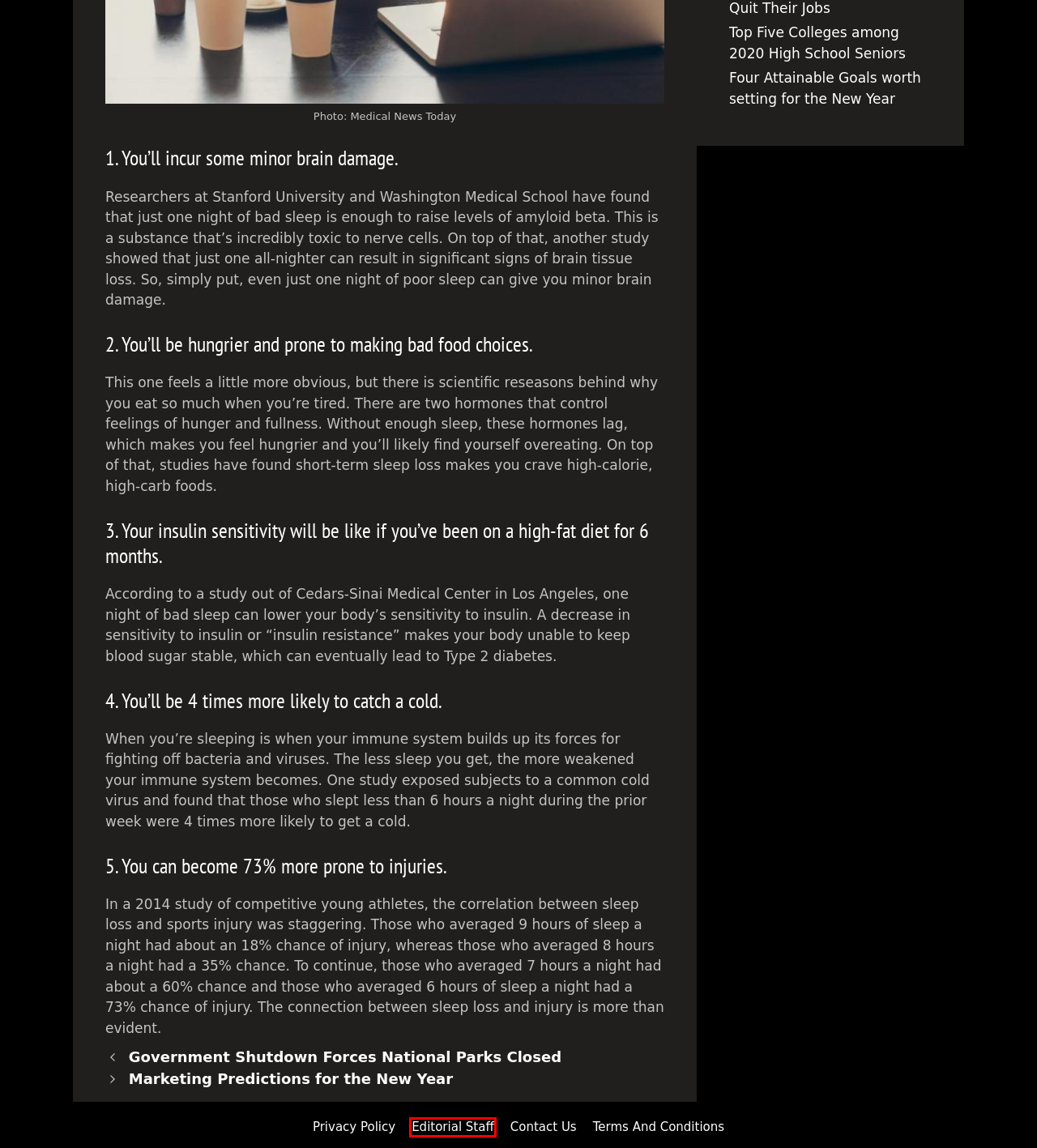You have a screenshot showing a webpage with a red bounding box around a UI element. Choose the webpage description that best matches the new page after clicking the highlighted element. Here are the options:
A. Four Attainable Goals worth setting for the New Year – Suggestive.mobi
B. Privacy Policy – Suggestive.mobi
C. Marketing Predictions for the New Year – Suggestive.mobi
D. Government Shutdown Forces National Parks Closed – Suggestive.mobi
E. Top Five Colleges among 2020 High School Seniors – Suggestive.mobi
F. Terms And Conditions – Suggestive.mobi
G. Contact Us – Suggestive.mobi
H. Editorial Staff – Suggestive.mobi

H